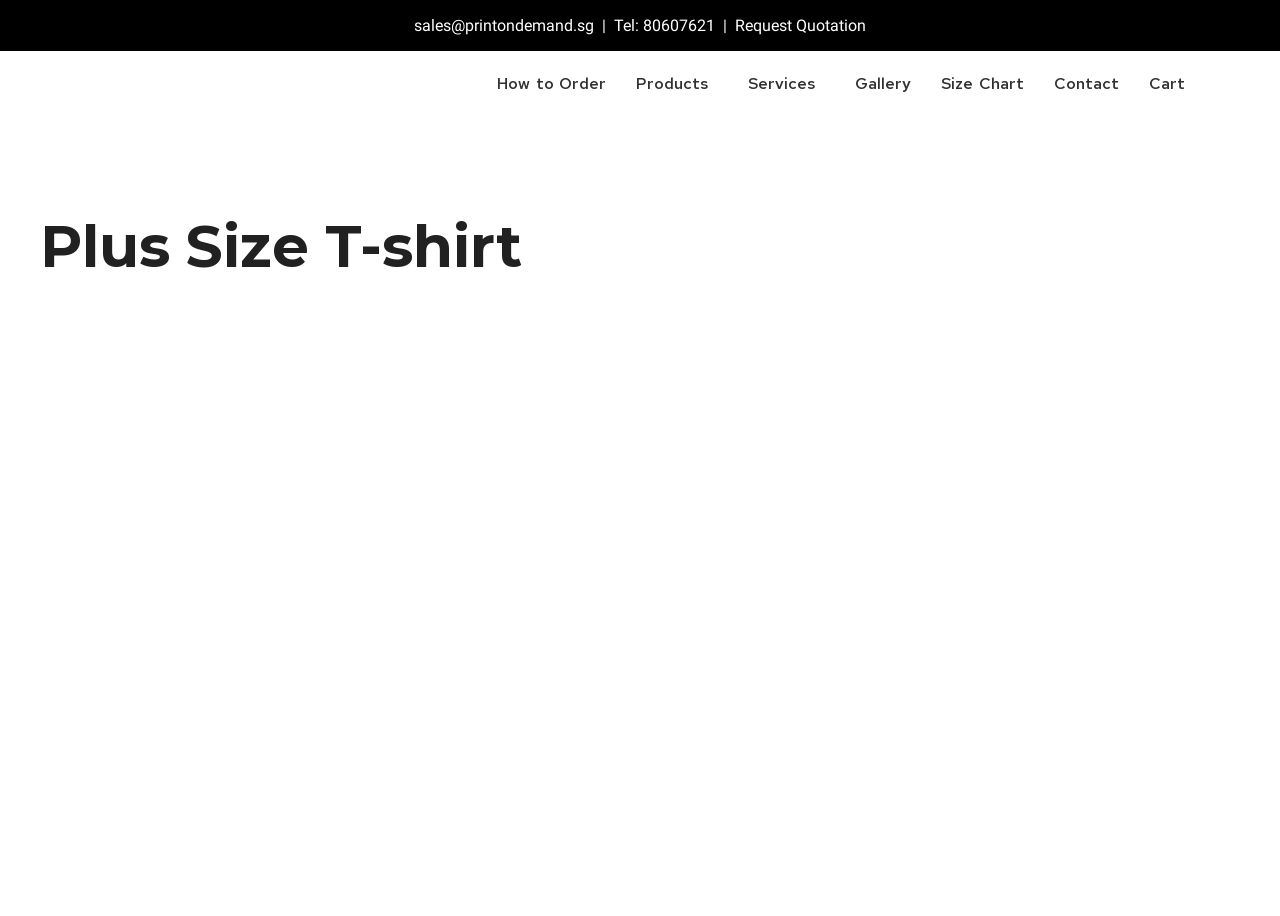Based on the image, please elaborate on the answer to the following question:
What is the theme of the image on the webpage?

I found the image by looking at the middle section of the webpage, where a large image is displayed. The image shows a plus-size t-shirt with a design on it, which suggests that the theme of the image is plus-size t-shirt design.